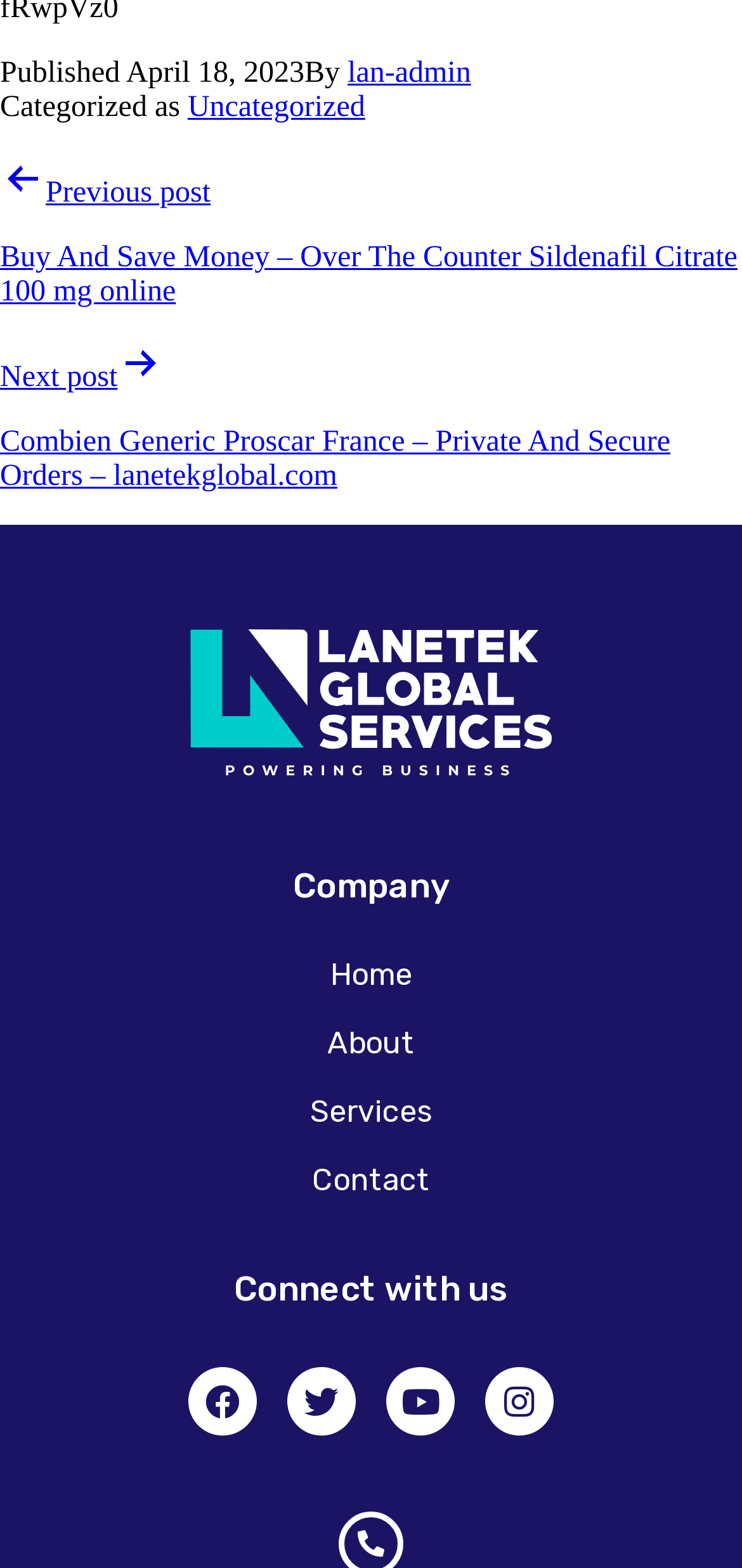Can you find the bounding box coordinates of the area I should click to execute the following instruction: "Contact us"?

[0.051, 0.731, 0.949, 0.775]